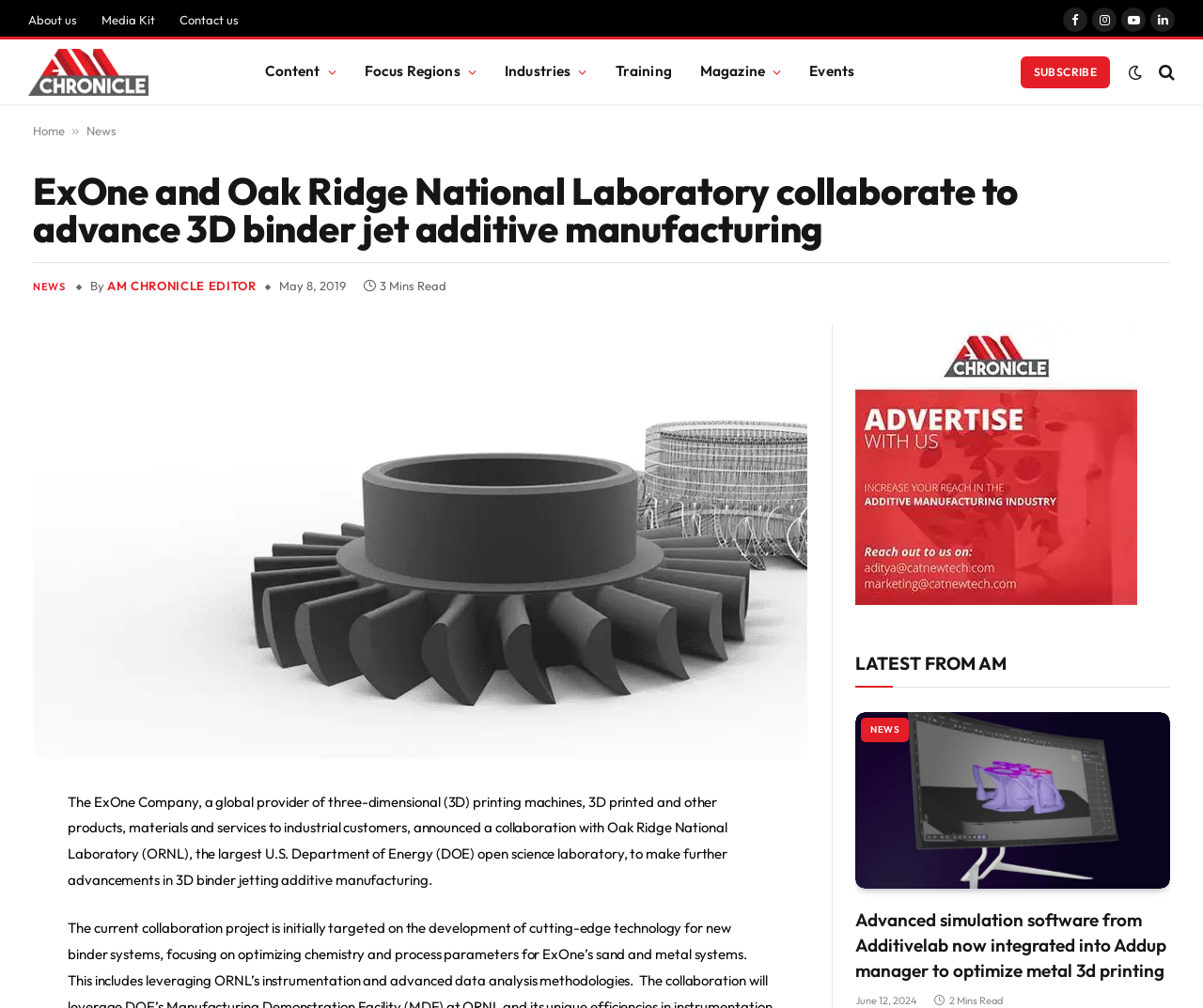Determine the bounding box coordinates for the area you should click to complete the following instruction: "Learn more about ExOne and Oak Ridge National Laboratory collaboration".

[0.027, 0.17, 0.848, 0.245]